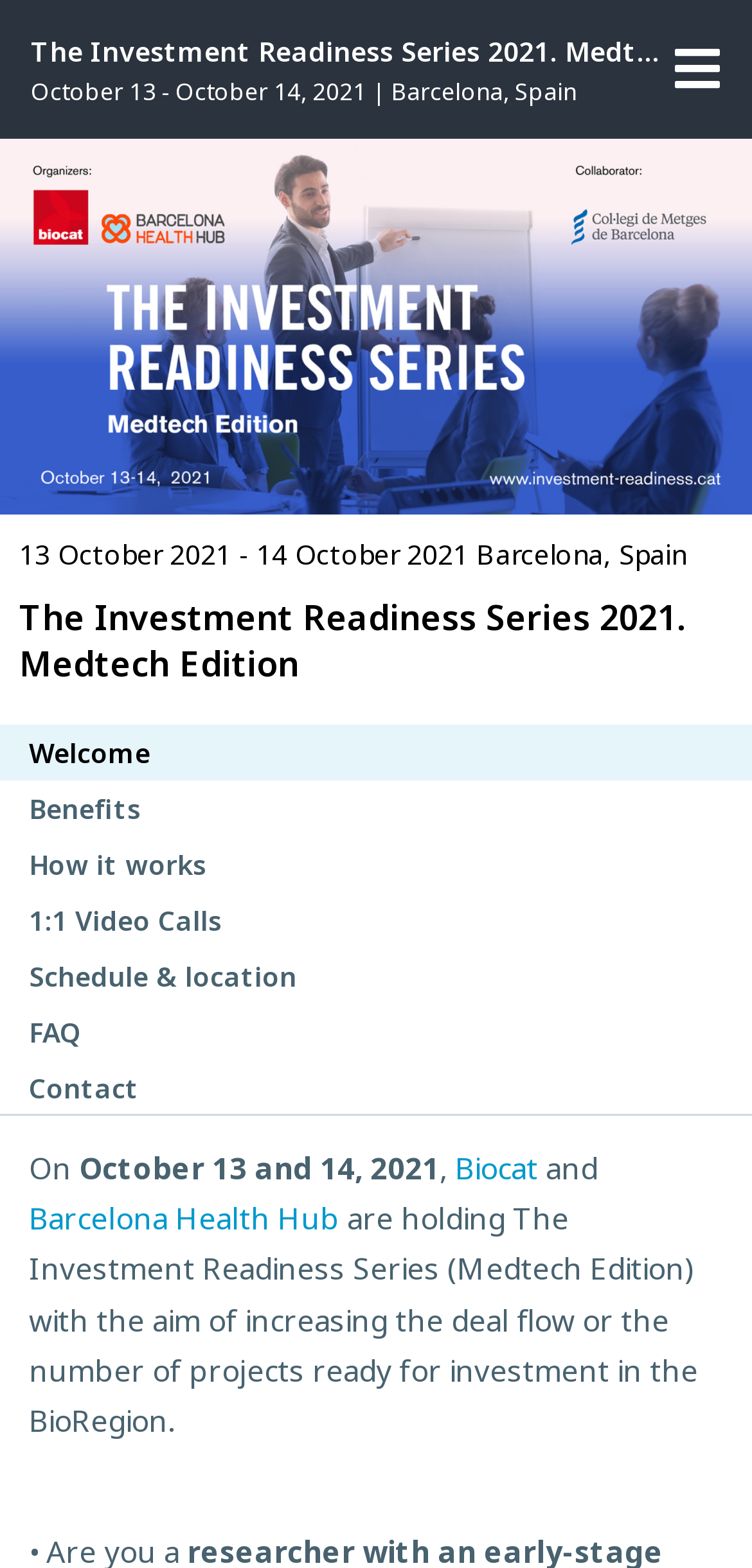Find the bounding box coordinates for the area you need to click to carry out the instruction: "Learn about Benefits". The coordinates should be four float numbers between 0 and 1, indicated as [left, top, right, bottom].

[0.0, 0.498, 1.0, 0.533]